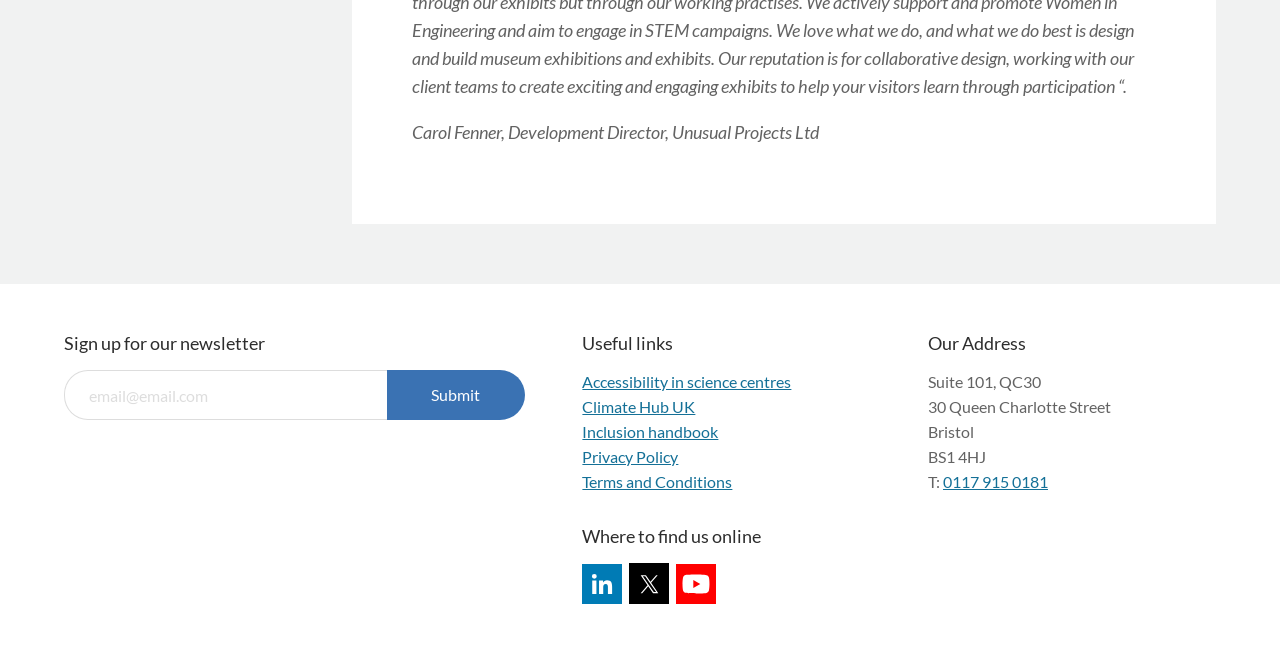Please provide the bounding box coordinate of the region that matches the element description: Inclusion handbook. Coordinates should be in the format (top-left x, top-left y, bottom-right x, bottom-right y) and all values should be between 0 and 1.

[0.455, 0.629, 0.561, 0.657]